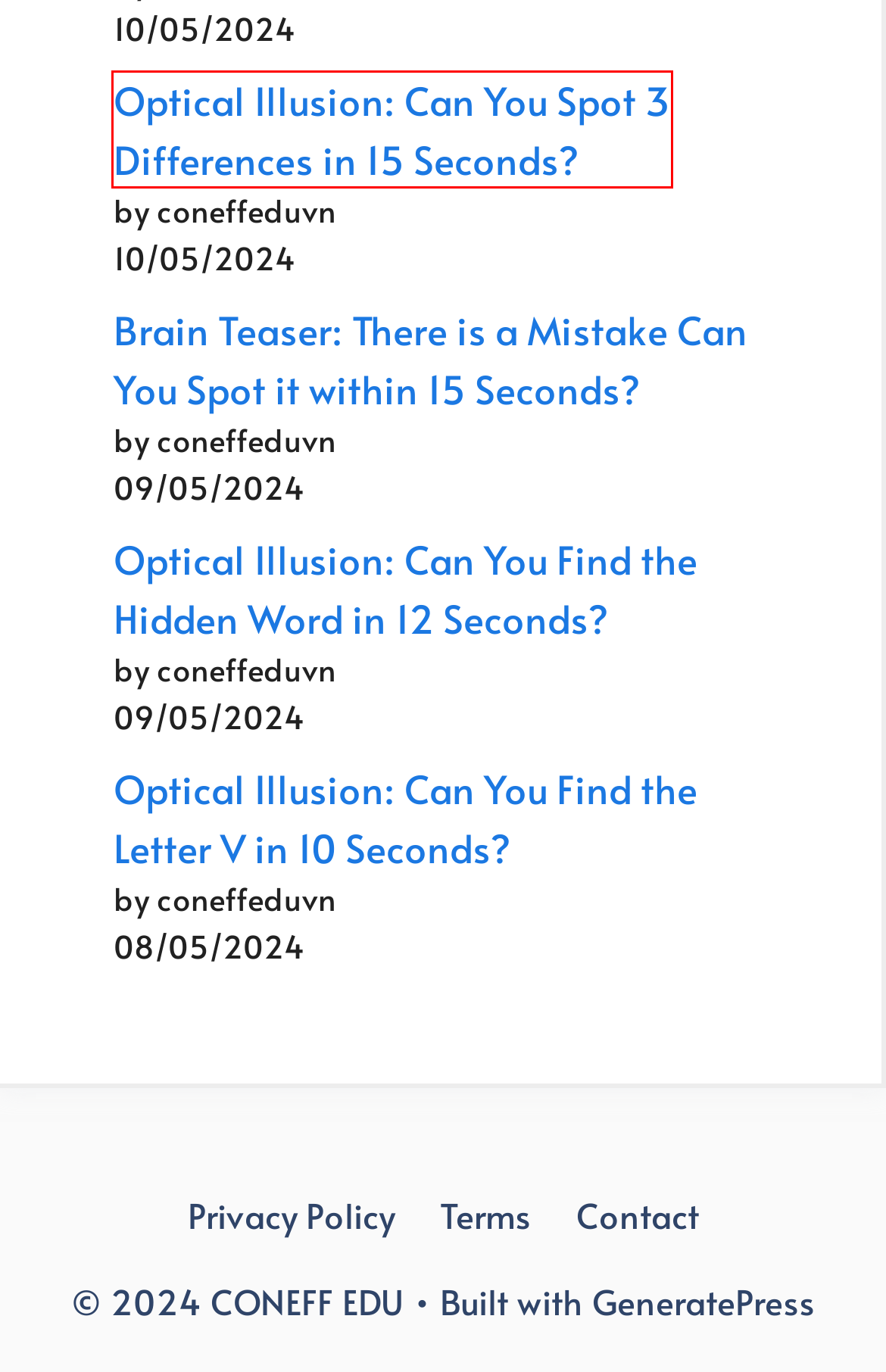You have a screenshot showing a webpage with a red bounding box around a UI element. Choose the webpage description that best matches the new page after clicking the highlighted element. Here are the options:
A. Mortal Kombat 1 Tier List, Best Characters, And More - CONEFF EDU
B. How to Make Detached Garage in Lego Fortnite? A Step-by-Step Guide - CONEFF EDU
C. Optical Illusion: Can You Find the Letter V in 10 Seconds? - CONEFF EDU
D. Brain Teaser: There is a Mistake Can You Spot it within 15 Seconds? - CONEFF EDU
E. Optical Illusion: Can You Find the Hidden Word in 12 Seconds? - CONEFF EDU
F. coneffeduvn - CONEFF EDU
G. Optical Illusion: Can You Spot 3 Differences in 15 Seconds? - CONEFF EDU
H. GeneratePress - The perfect foundation for your WordPress website.

G